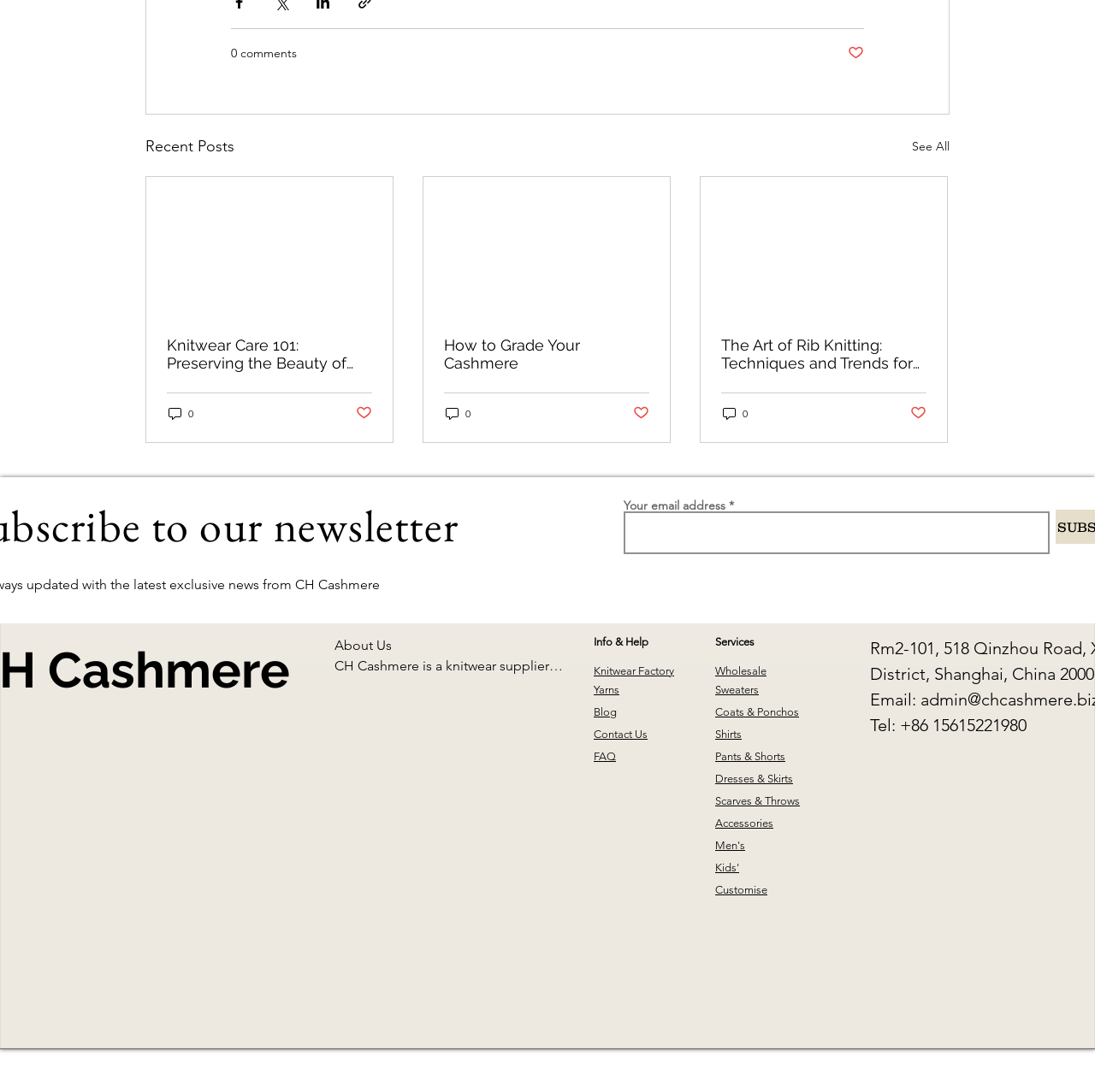Provide a thorough and detailed response to the question by examining the image: 
What is the company name?

The company name can be found in the 'About Us' section, which is located in the bottom left corner of the webpage. The text reads 'CH Cashmere is a knitwear supplier to numerous clothing retailers, with specific emphasis on cashmere and woolen products.'